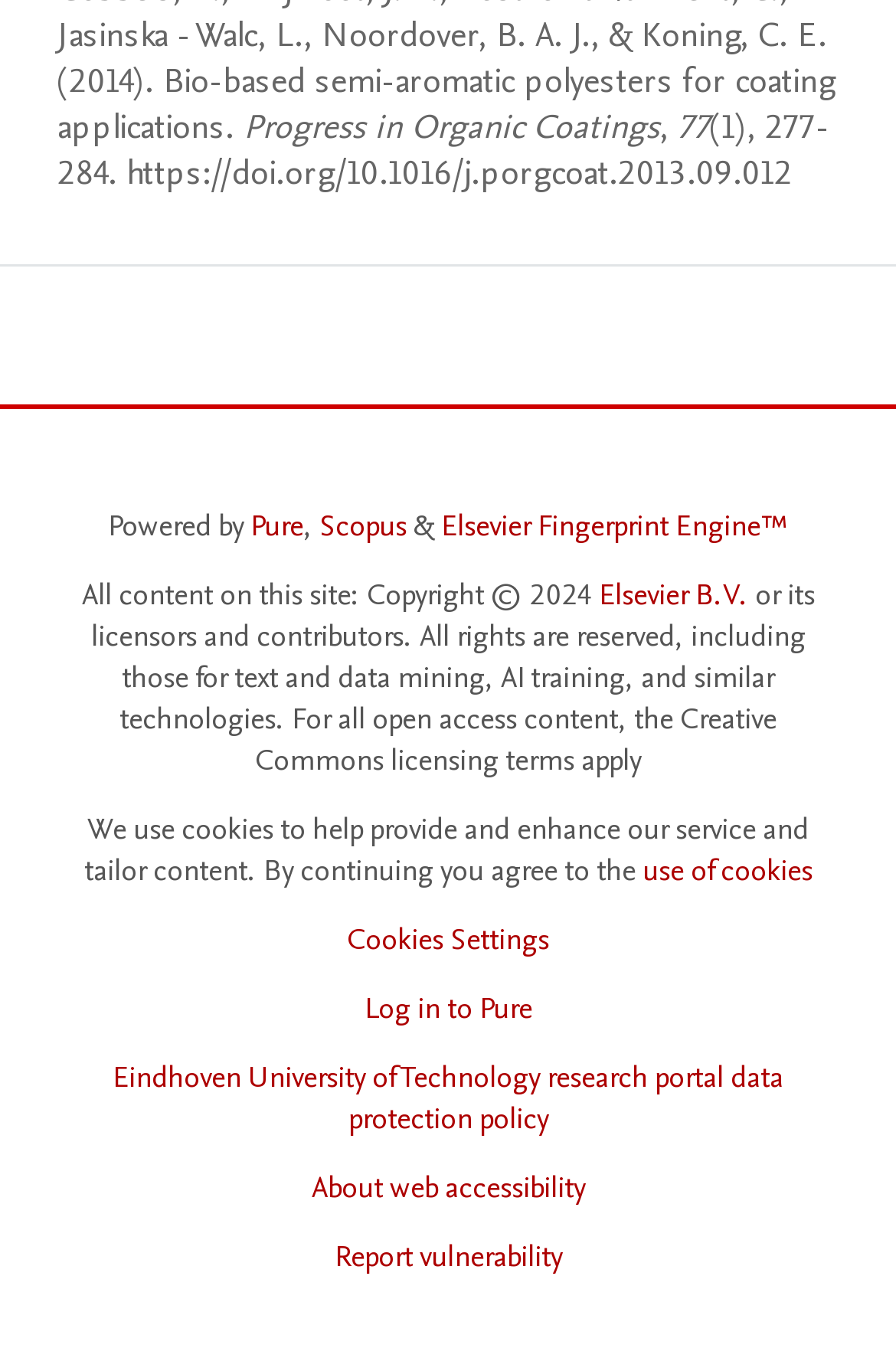Identify the bounding box coordinates for the region of the element that should be clicked to carry out the instruction: "Visit the Scopus website". The bounding box coordinates should be four float numbers between 0 and 1, i.e., [left, top, right, bottom].

[0.356, 0.371, 0.454, 0.401]